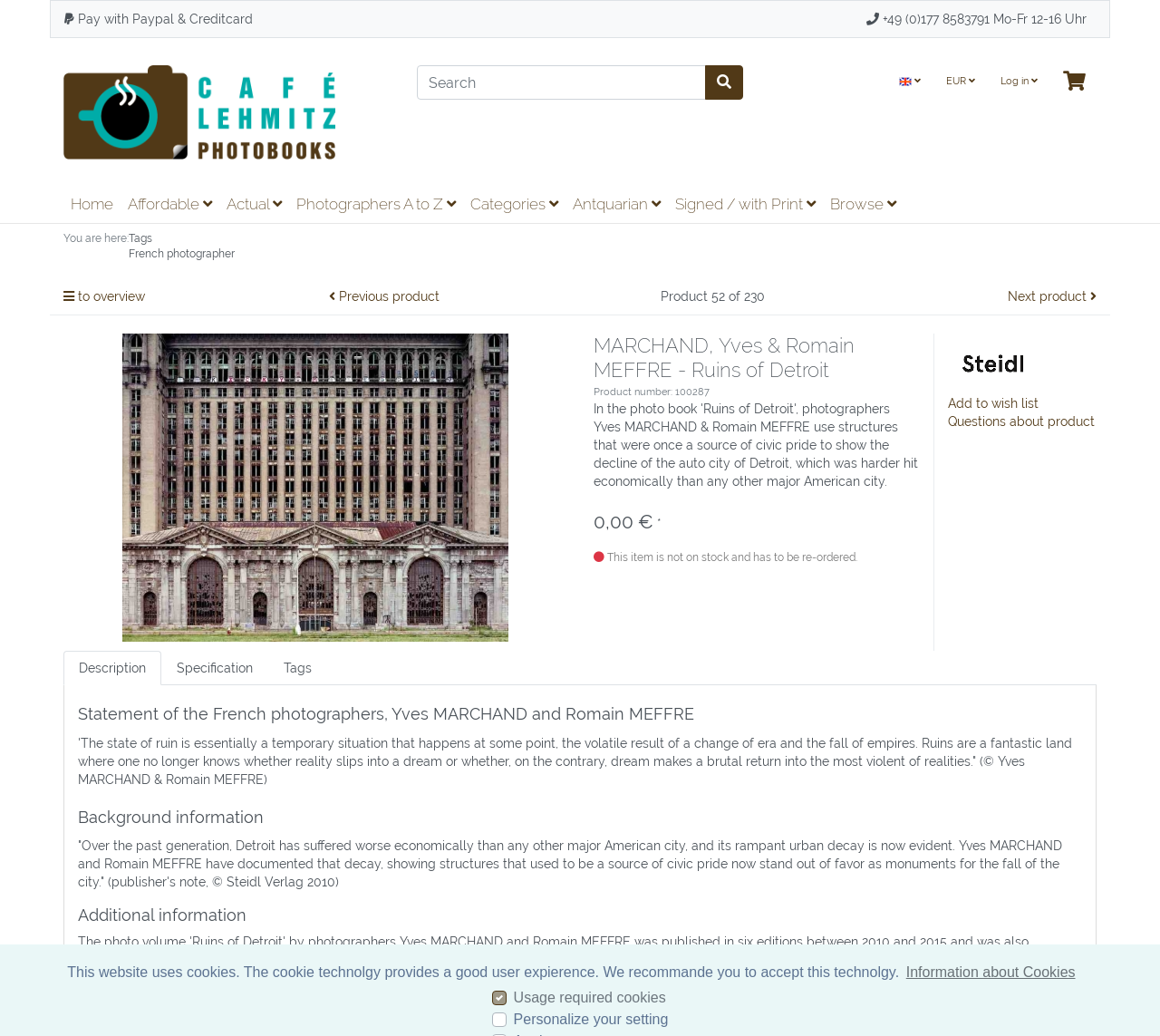Please specify the bounding box coordinates of the region to click in order to perform the following instruction: "Click the competing@stc-r.nl link".

None